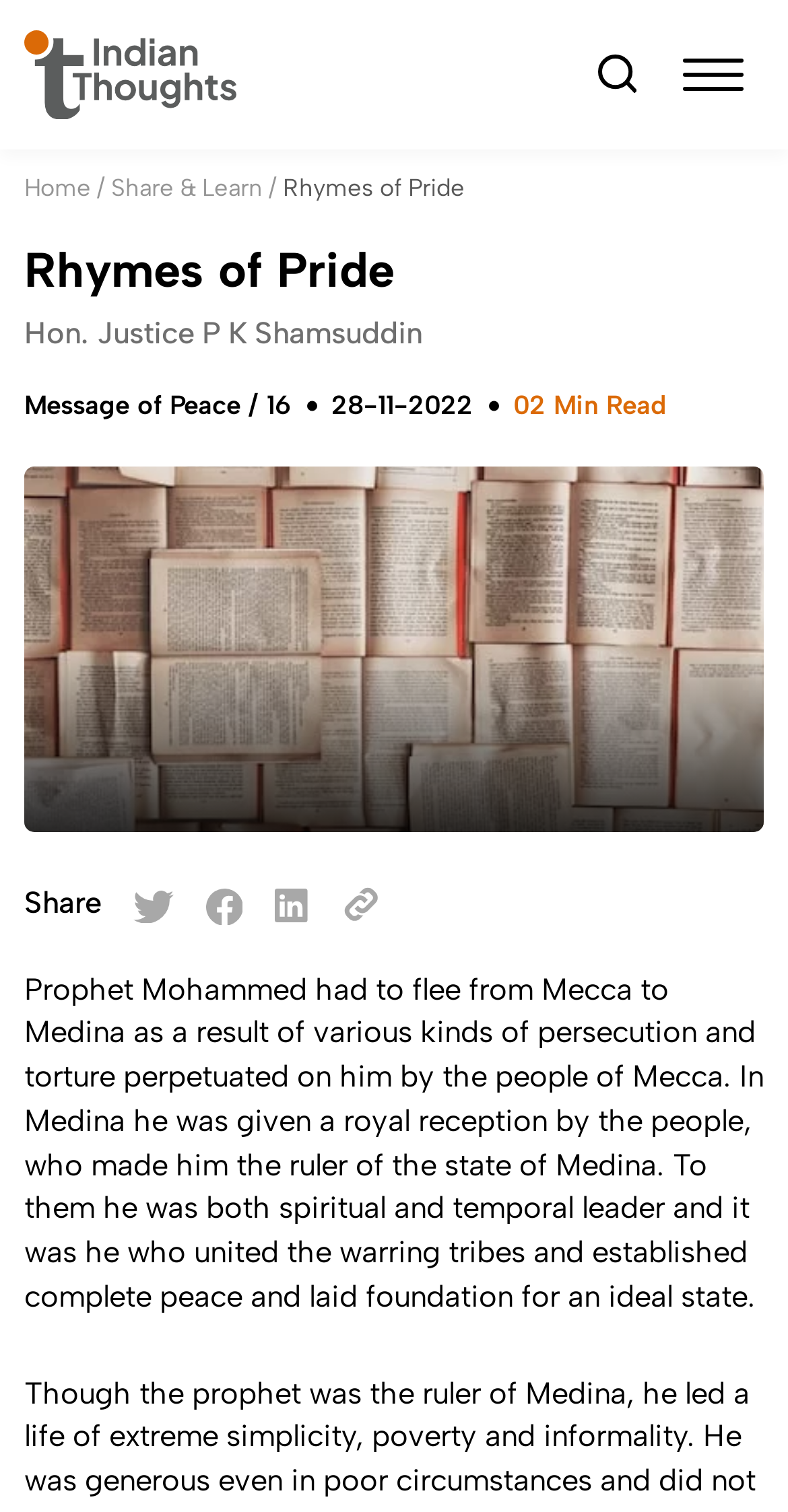Identify the bounding box of the UI component described as: "parent_node: Share".

[0.262, 0.582, 0.309, 0.614]